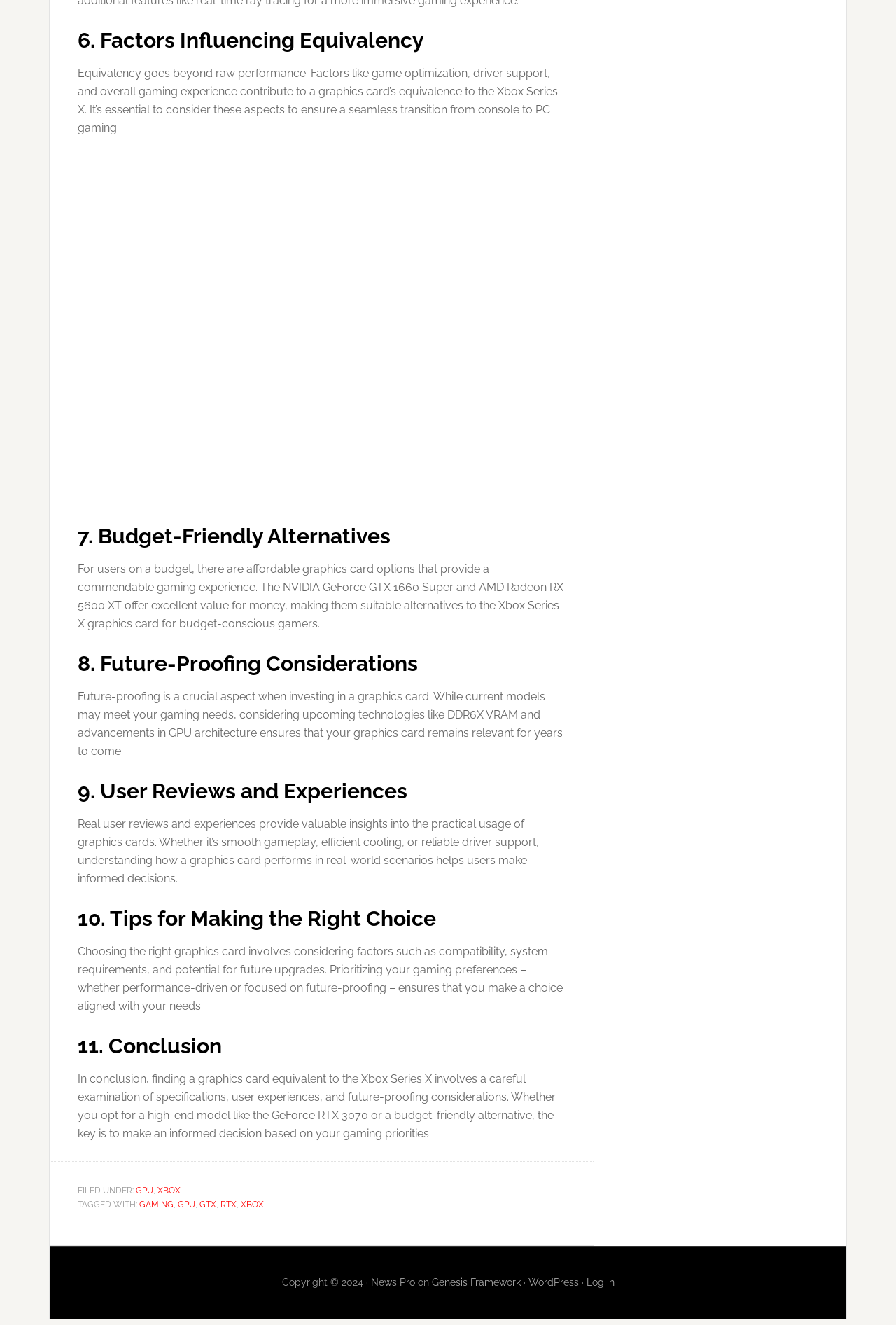Refer to the screenshot and give an in-depth answer to this question: What is the purpose of the article?

I analyzed the content of the article and found that its purpose is to provide guidance to users in selecting a graphics card that is equivalent to the Xbox Series X, considering various factors and aspects.